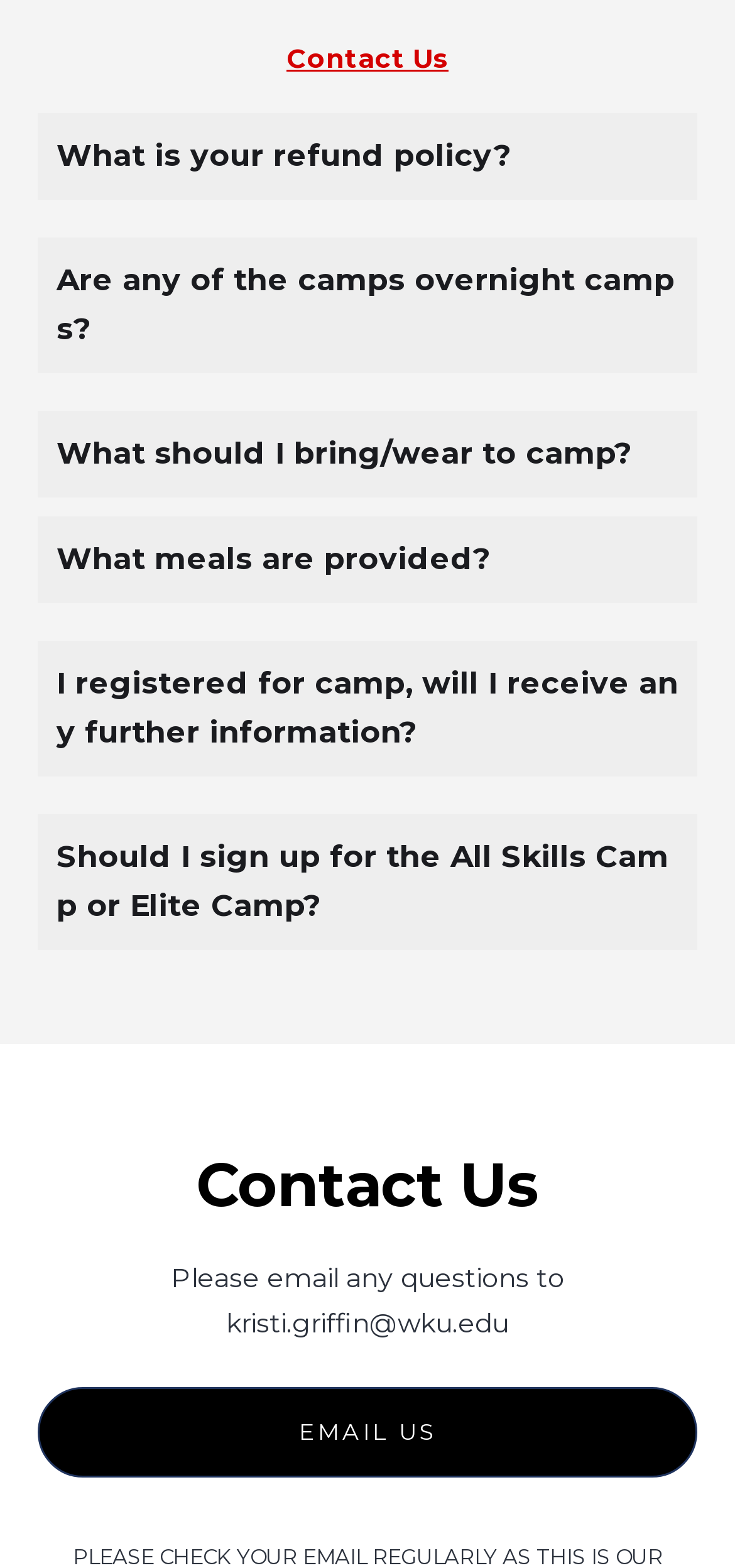Please provide the bounding box coordinates for the element that needs to be clicked to perform the instruction: "Click on 'Contact Us'". The coordinates must consist of four float numbers between 0 and 1, formatted as [left, top, right, bottom].

[0.39, 0.026, 0.61, 0.048]